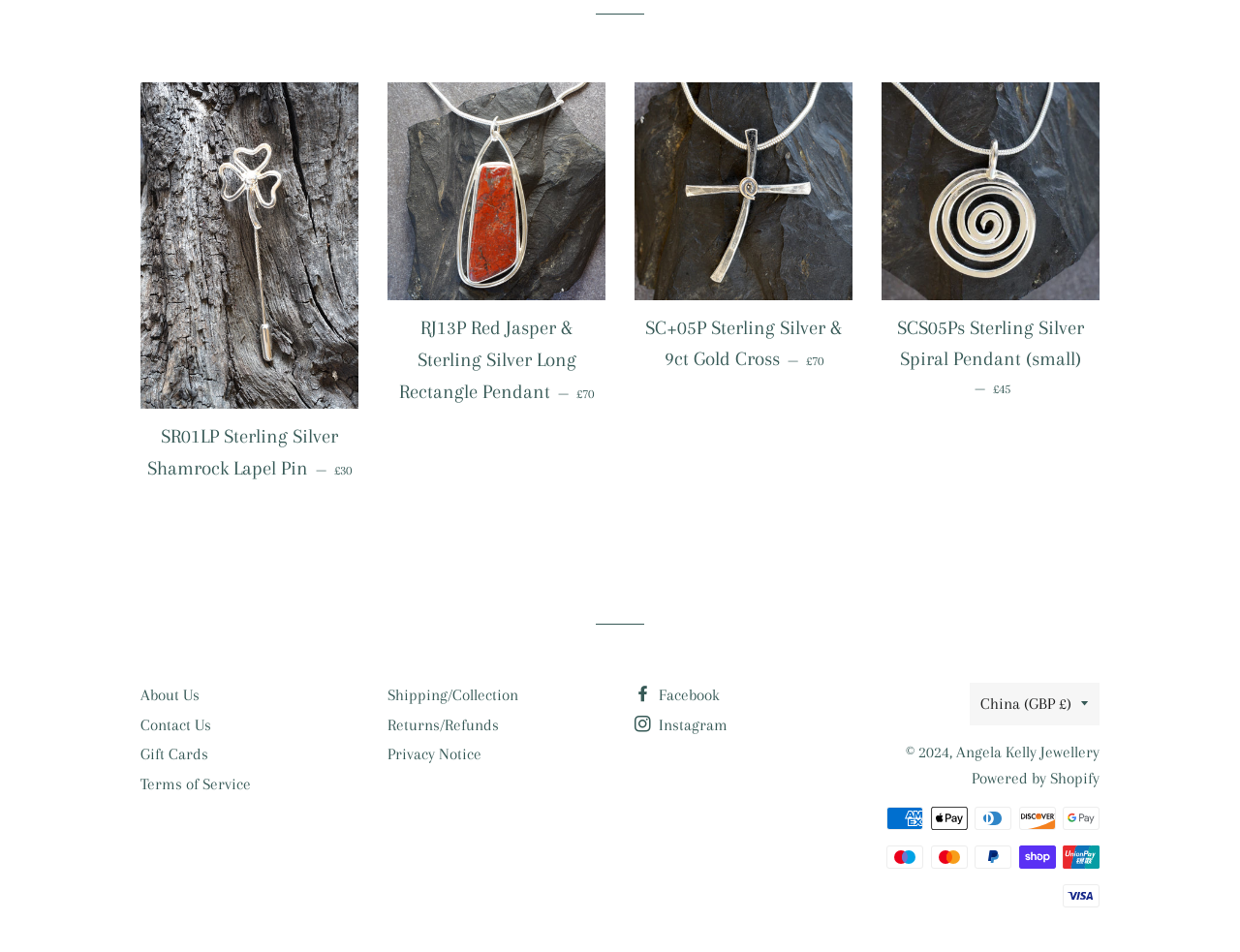Answer the following query with a single word or phrase:
What social media platforms are linked on this webpage?

Facebook, Instagram